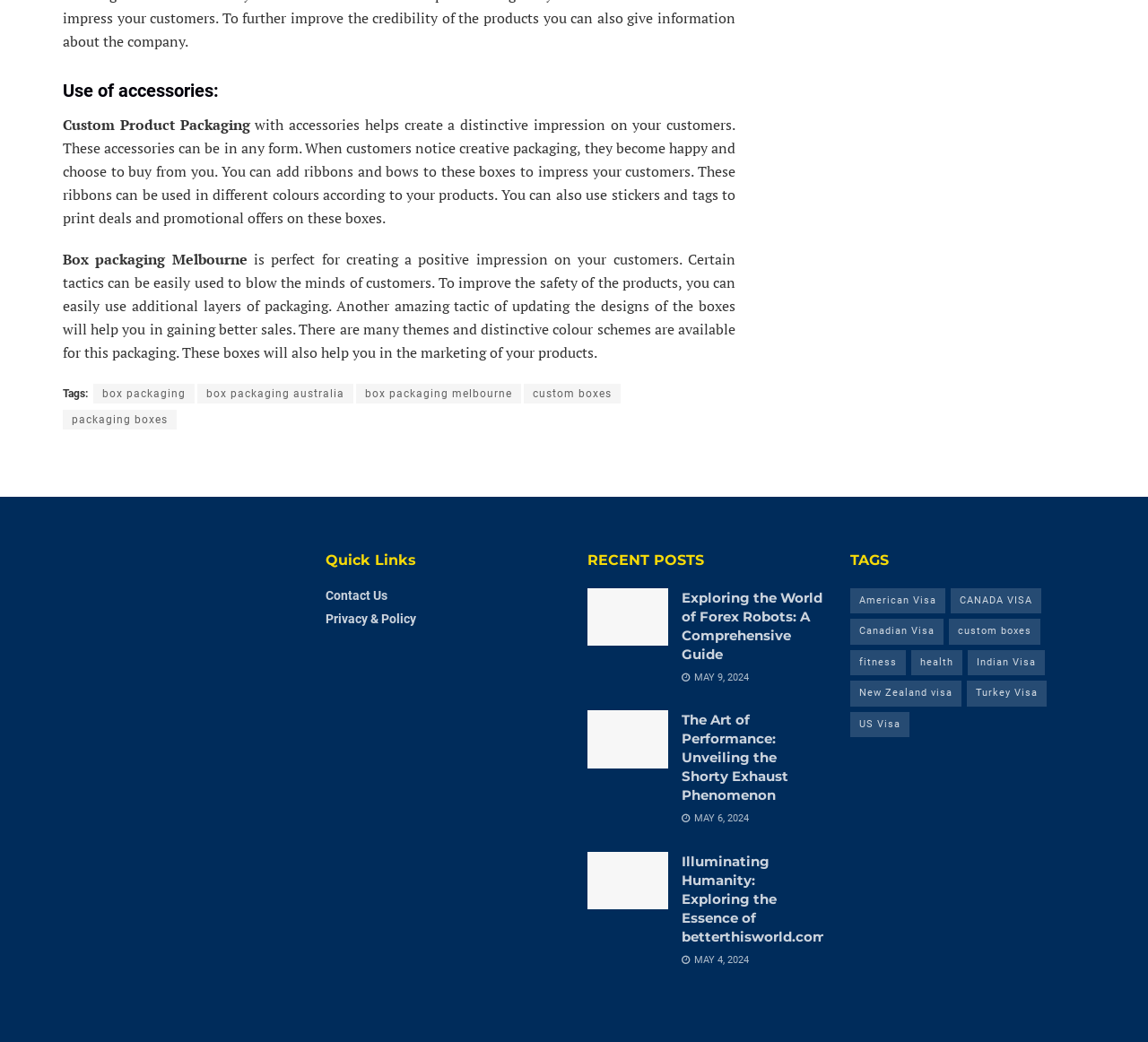Identify the bounding box coordinates for the region of the element that should be clicked to carry out the instruction: "View 'TAGS'". The bounding box coordinates should be four float numbers between 0 and 1, i.e., [left, top, right, bottom].

[0.74, 0.528, 0.945, 0.547]